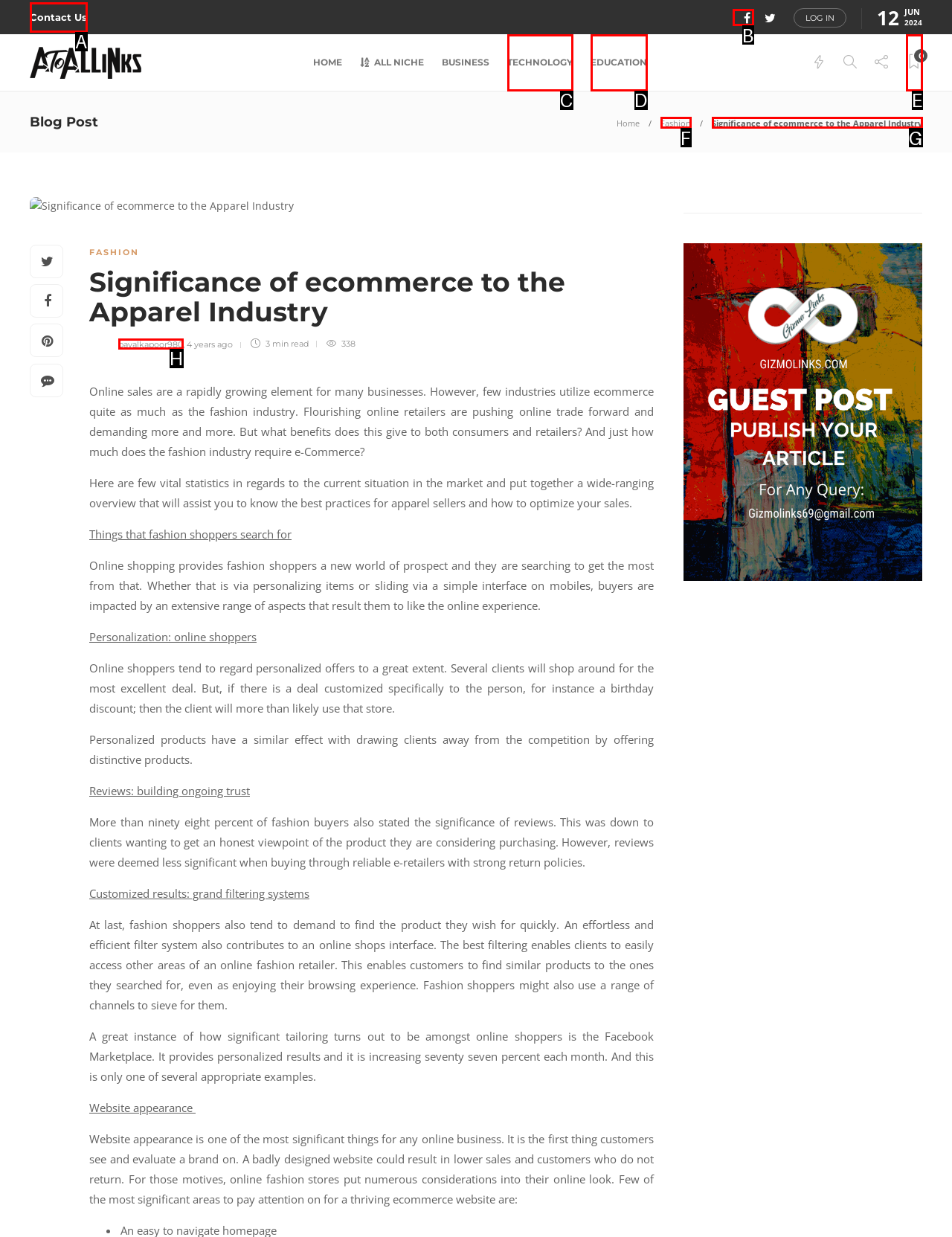Determine which HTML element should be clicked to carry out the following task: Click on the 'Significance of ecommerce to the Apparel Industry' link Respond with the letter of the appropriate option.

G